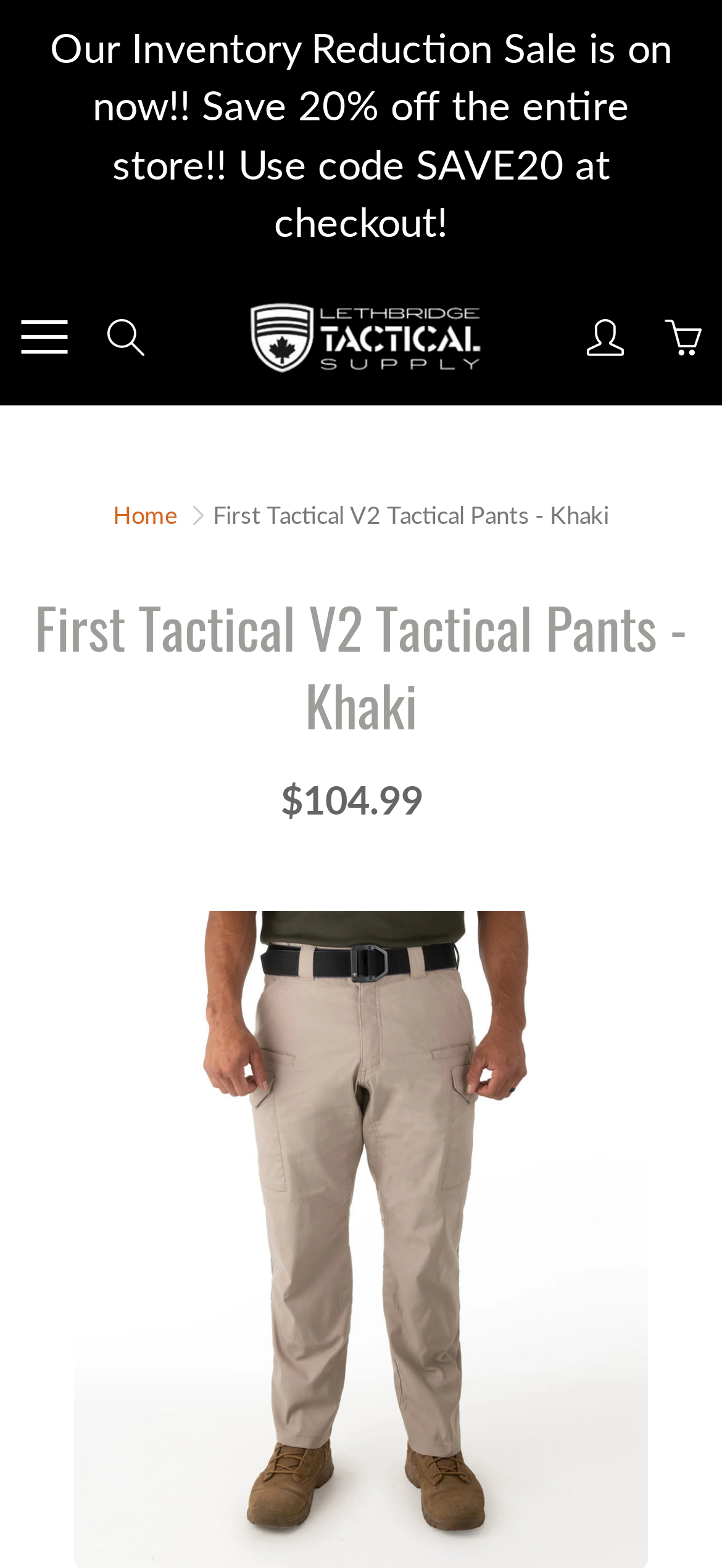Find and provide the bounding box coordinates for the UI element described with: "Search".

[0.136, 0.198, 0.213, 0.233]